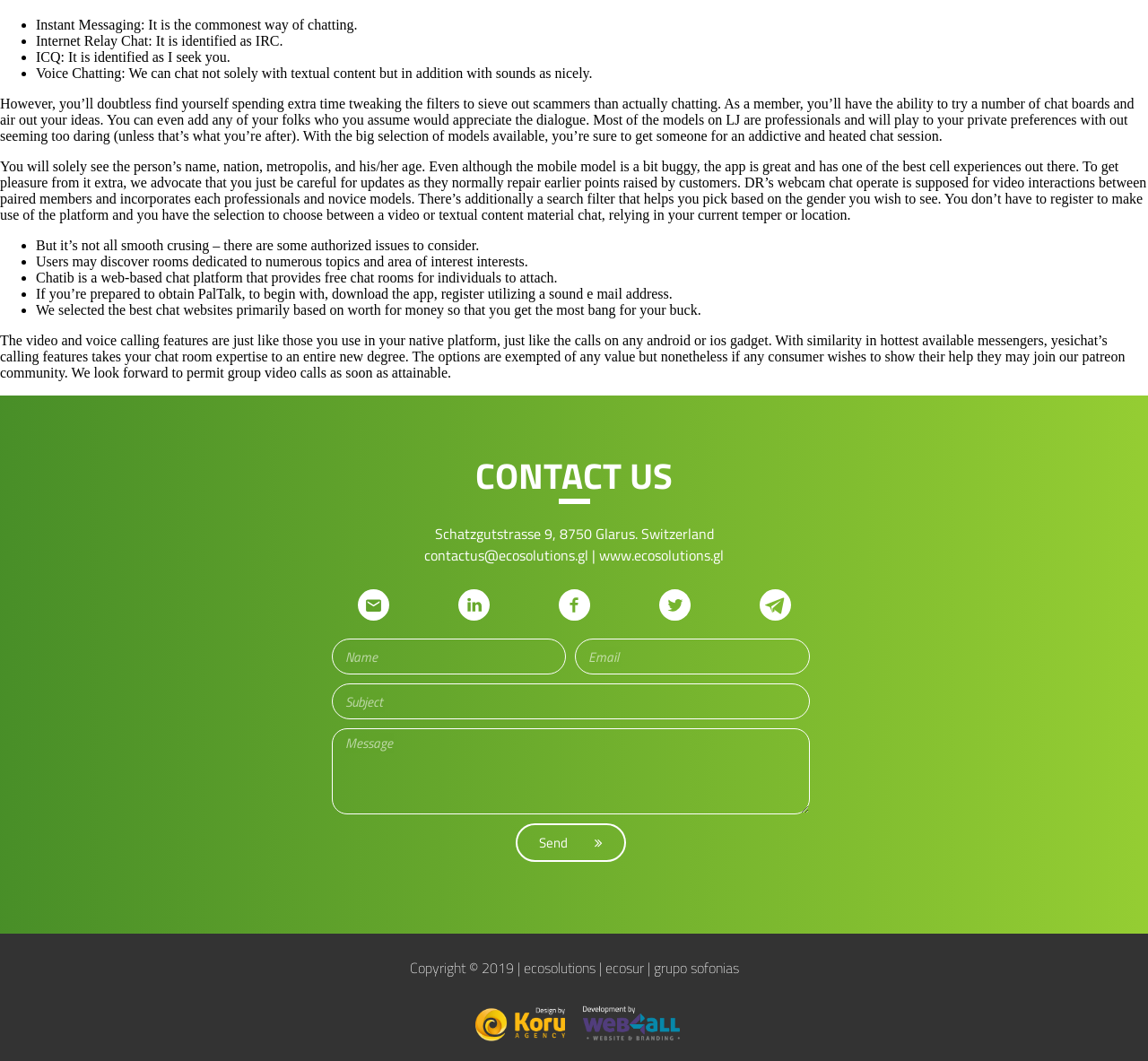Respond to the question below with a single word or phrase:
How many types of chat options are mentioned on the webpage?

Five